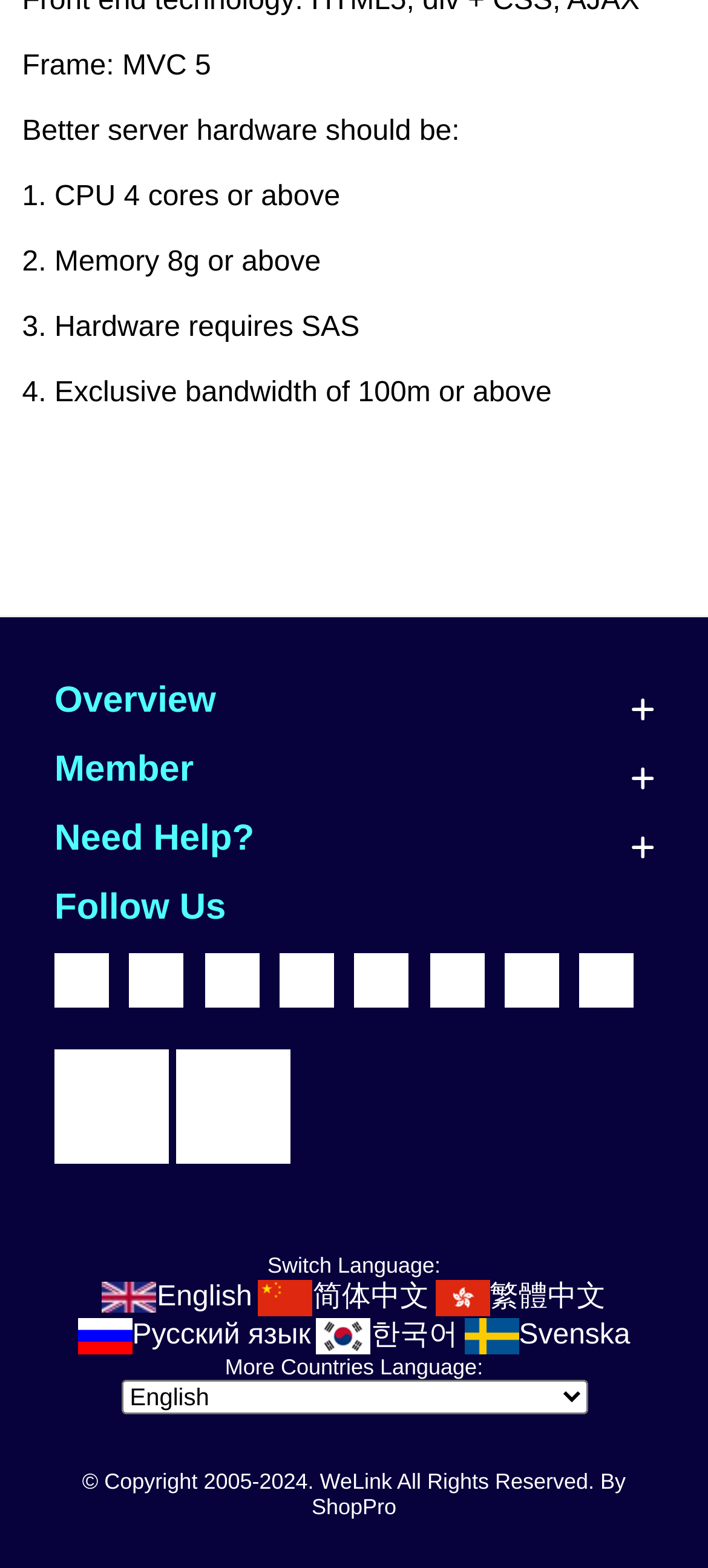Locate the bounding box coordinates of the area where you should click to accomplish the instruction: "Select a country language".

[0.171, 0.88, 0.829, 0.902]